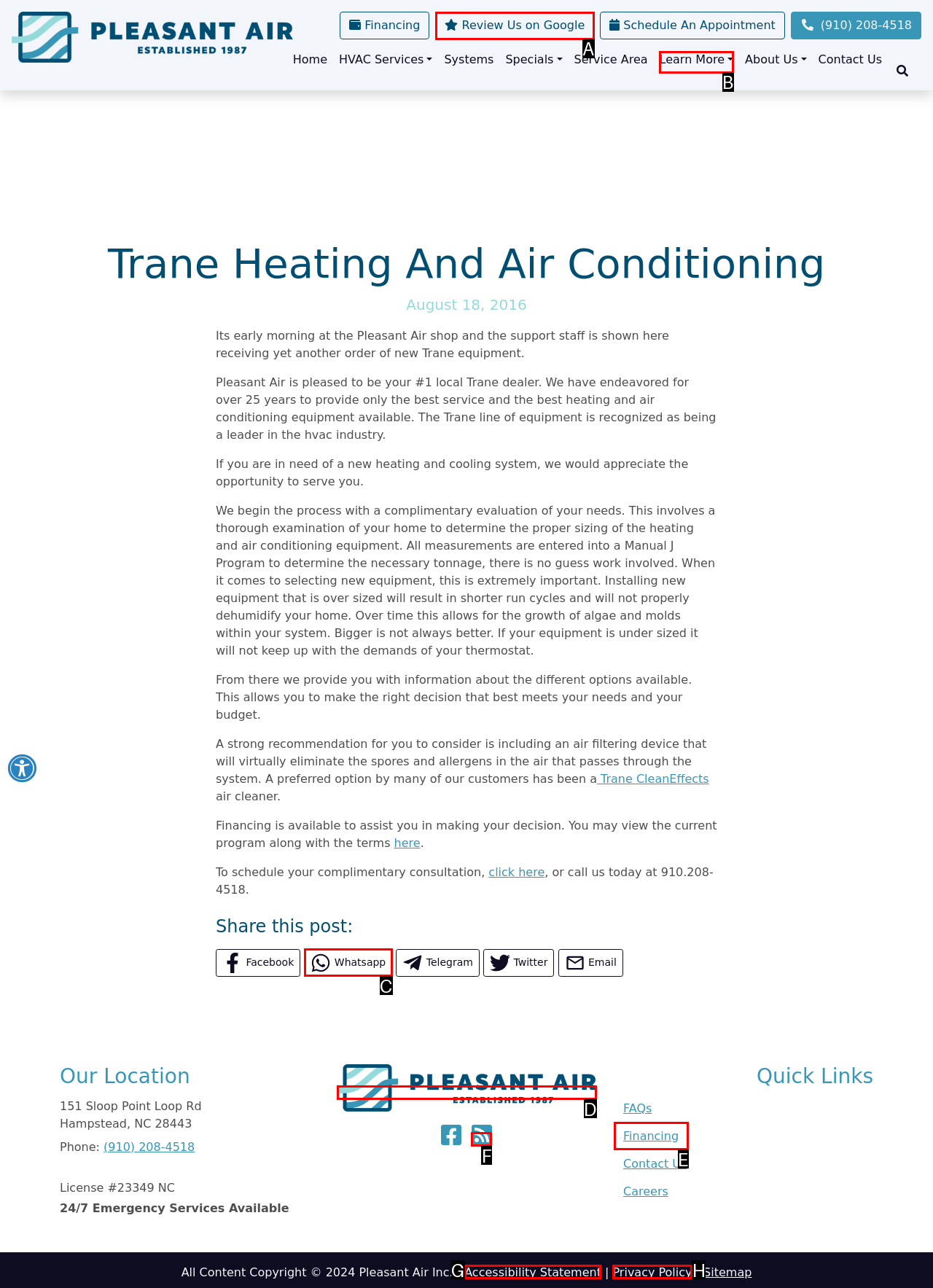Using the description: alt="Pleasant Air Inc.", find the best-matching HTML element. Indicate your answer with the letter of the chosen option.

D